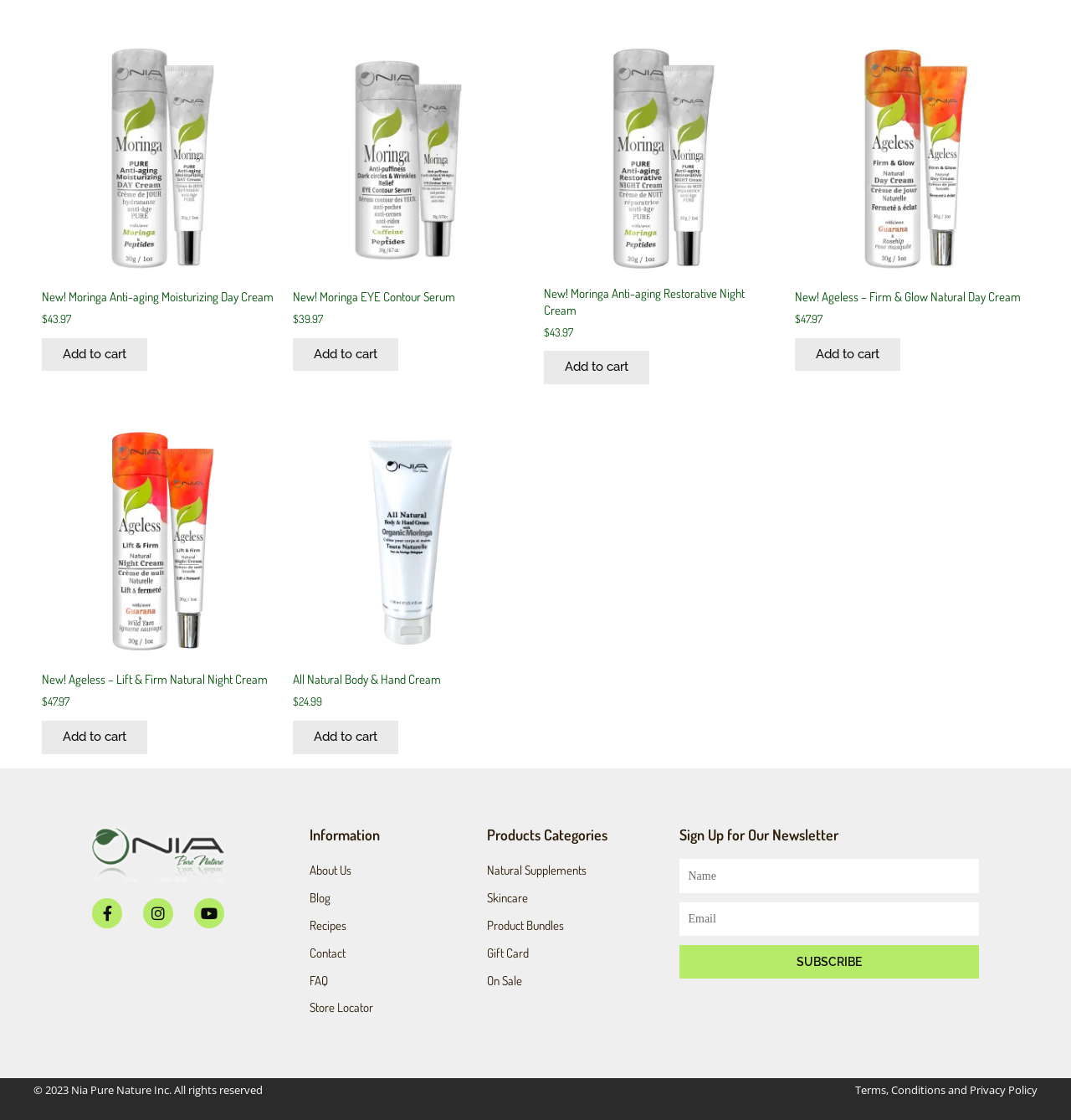Specify the bounding box coordinates of the area that needs to be clicked to achieve the following instruction: "Add New! Moringa Anti-aging Moisturizing Day Cream to cart".

[0.039, 0.302, 0.138, 0.331]